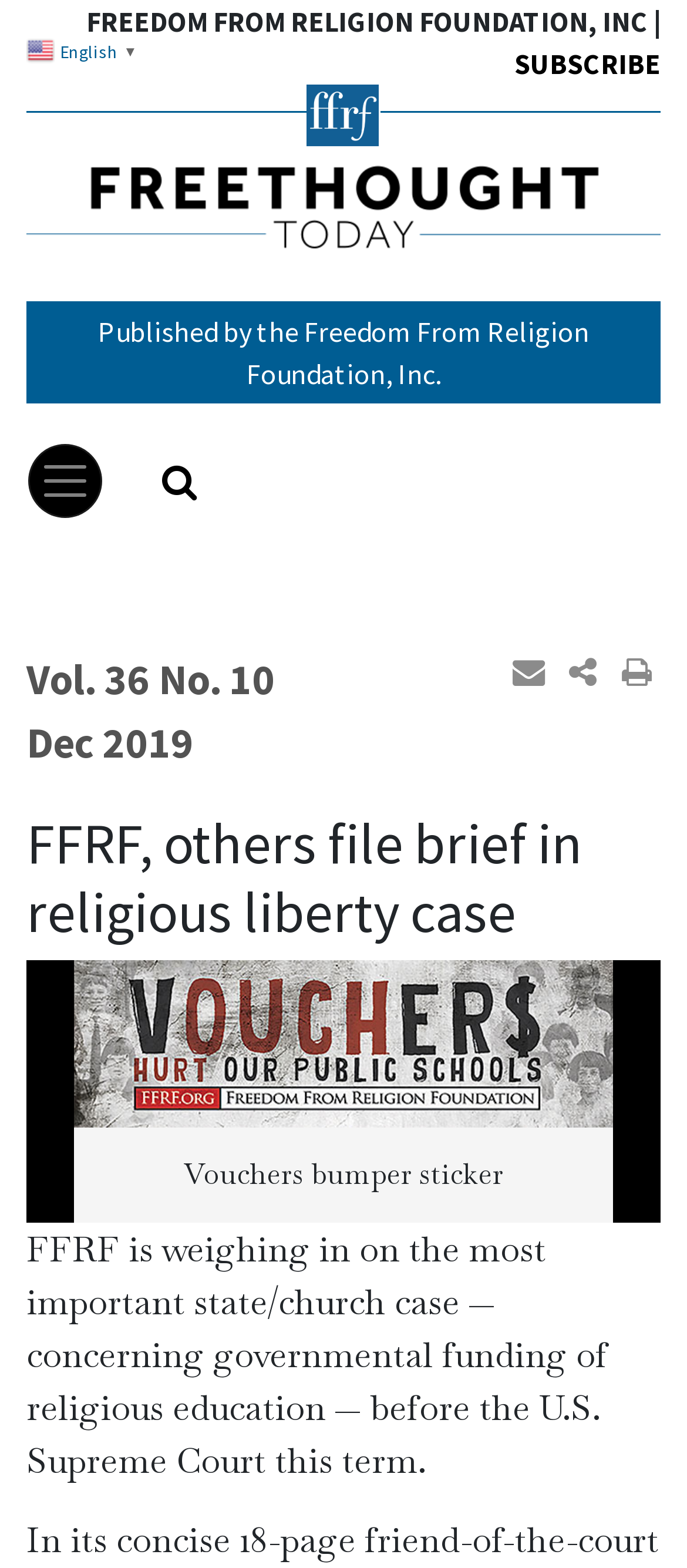Given the content of the image, can you provide a detailed answer to the question?
What is the language of the webpage?

The language of the webpage can be found at the top of the webpage, where it says 'en English▼' with a flag icon next to it.